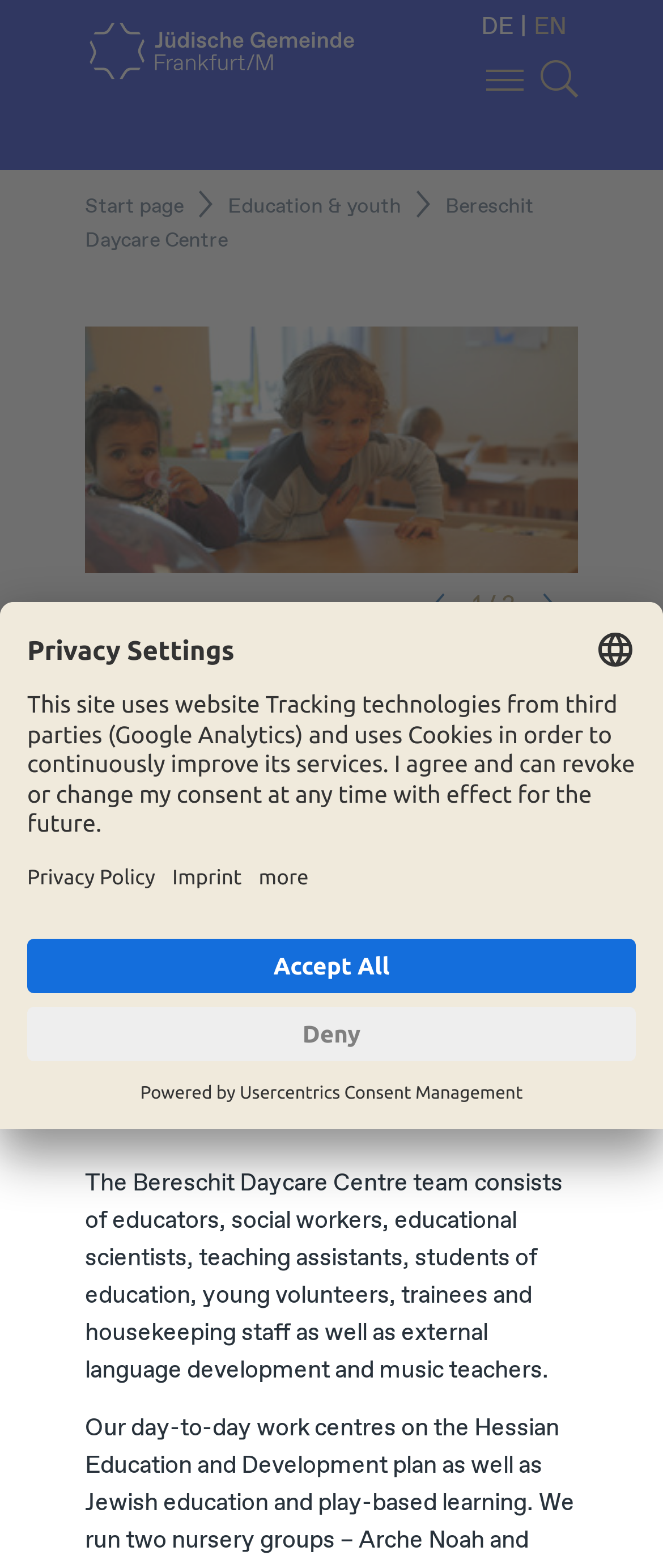Determine the bounding box coordinates of the element's region needed to click to follow the instruction: "Switch to English". Provide these coordinates as four float numbers between 0 and 1, formatted as [left, top, right, bottom].

[0.805, 0.008, 0.854, 0.027]